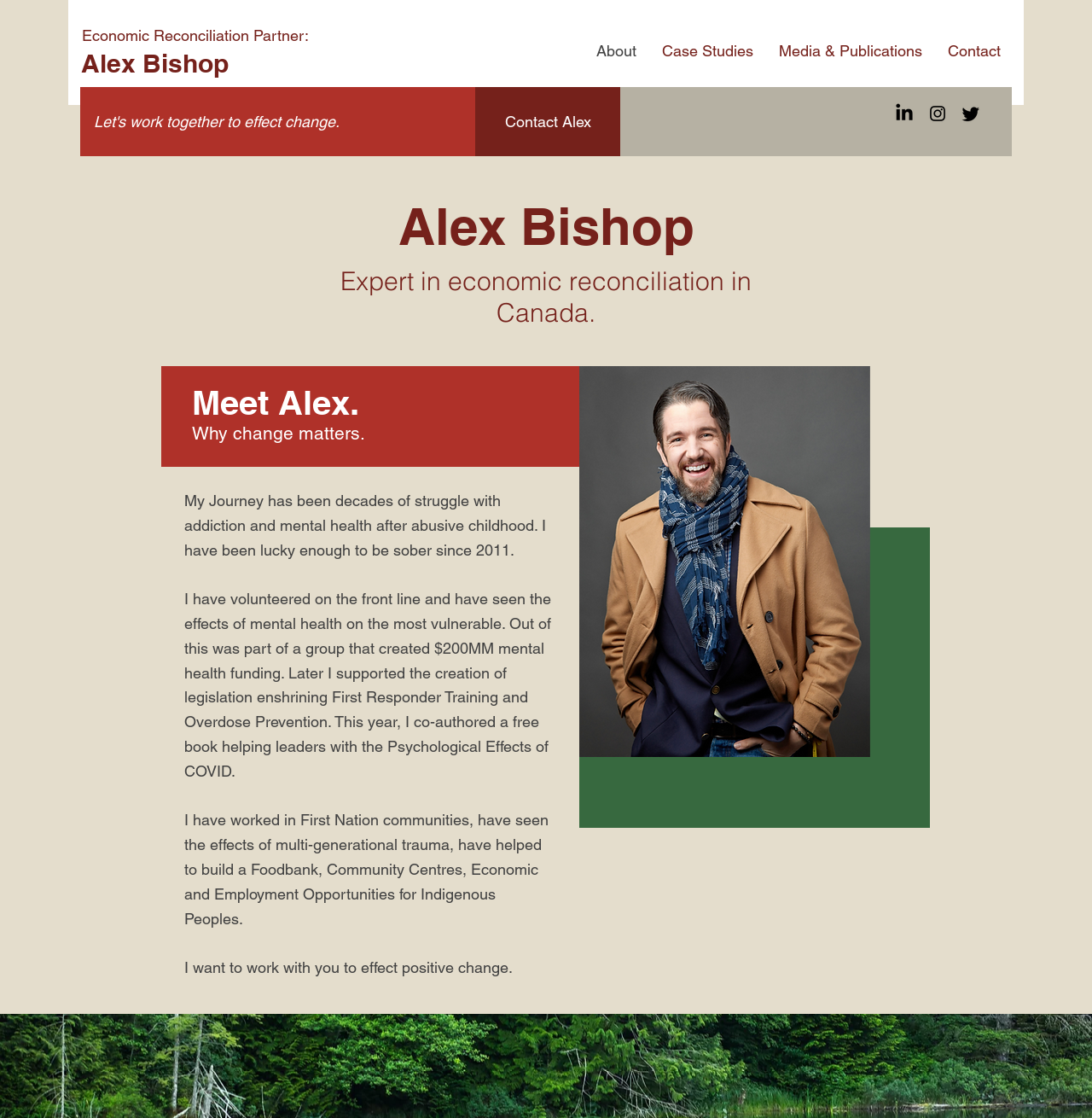Identify the bounding box coordinates for the UI element mentioned here: "Alex Bishop". Provide the coordinates as four float values between 0 and 1, i.e., [left, top, right, bottom].

[0.074, 0.043, 0.209, 0.07]